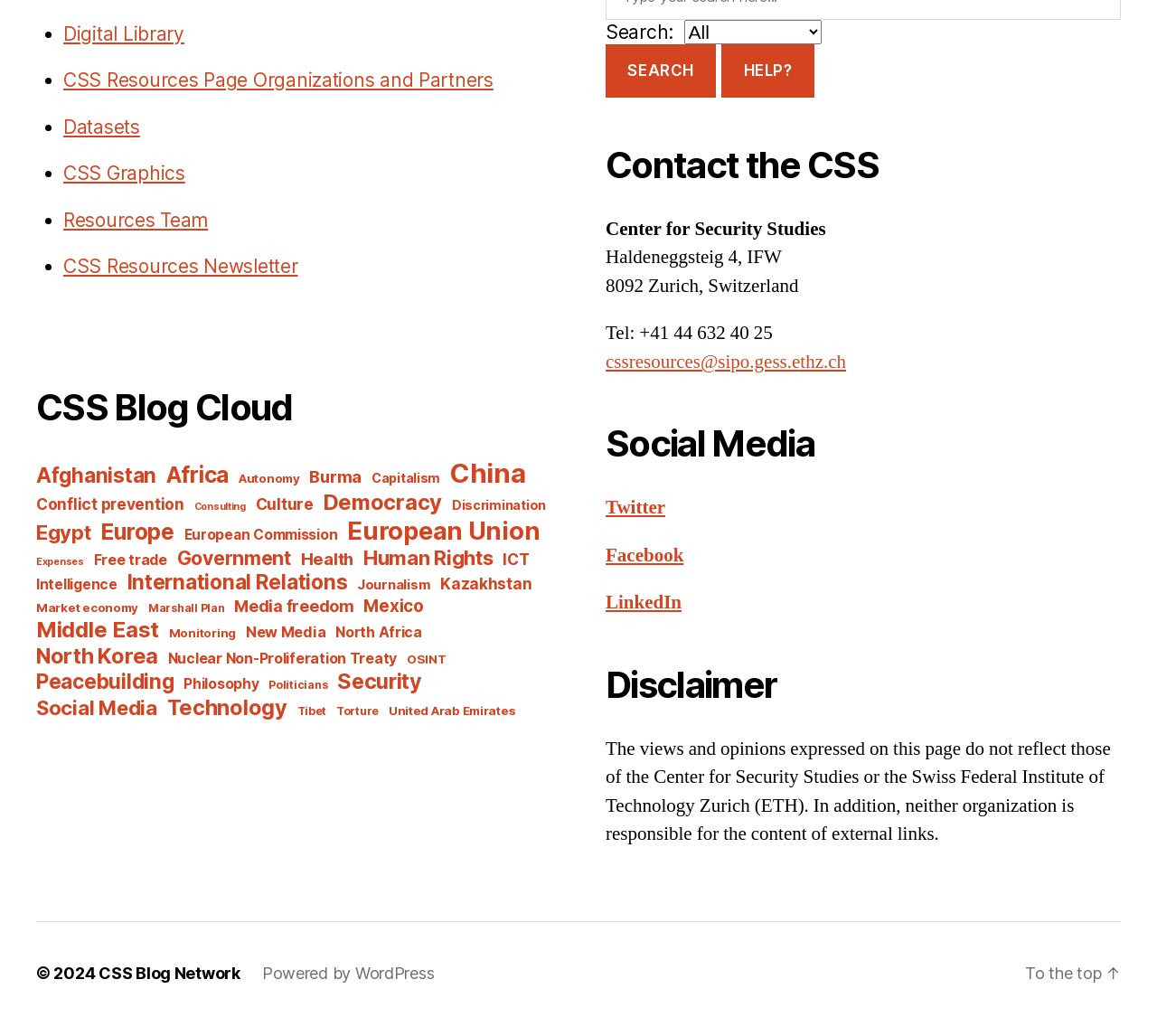Using the webpage screenshot and the element description Twitter, determine the bounding box coordinates. Specify the coordinates in the format (top-left x, top-left y, bottom-right x, bottom-right y) with values ranging from 0 to 1.

[0.523, 0.49, 0.575, 0.514]